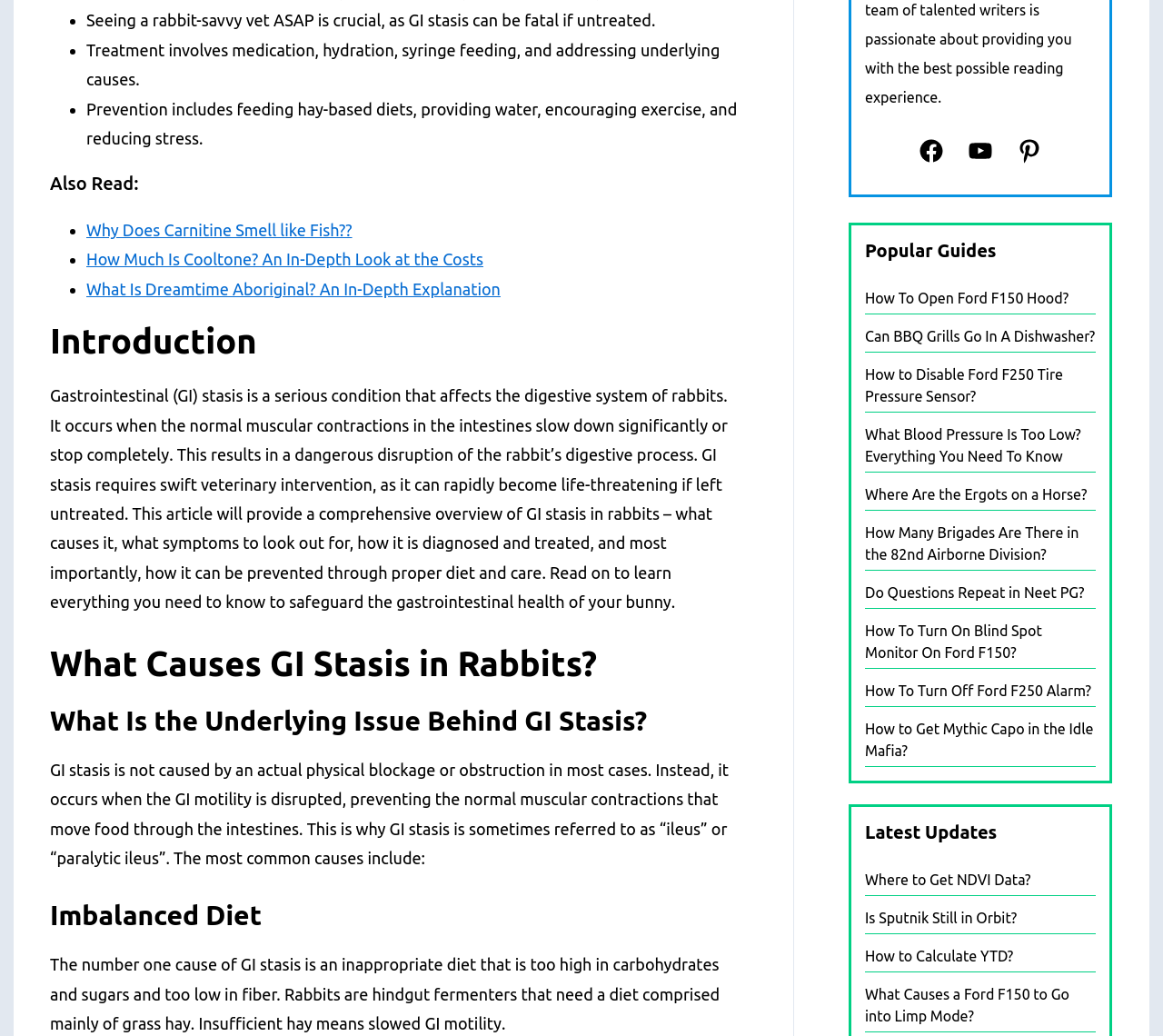Provide the bounding box coordinates of the UI element this sentence describes: "Pinterest".

[0.873, 0.132, 0.897, 0.159]